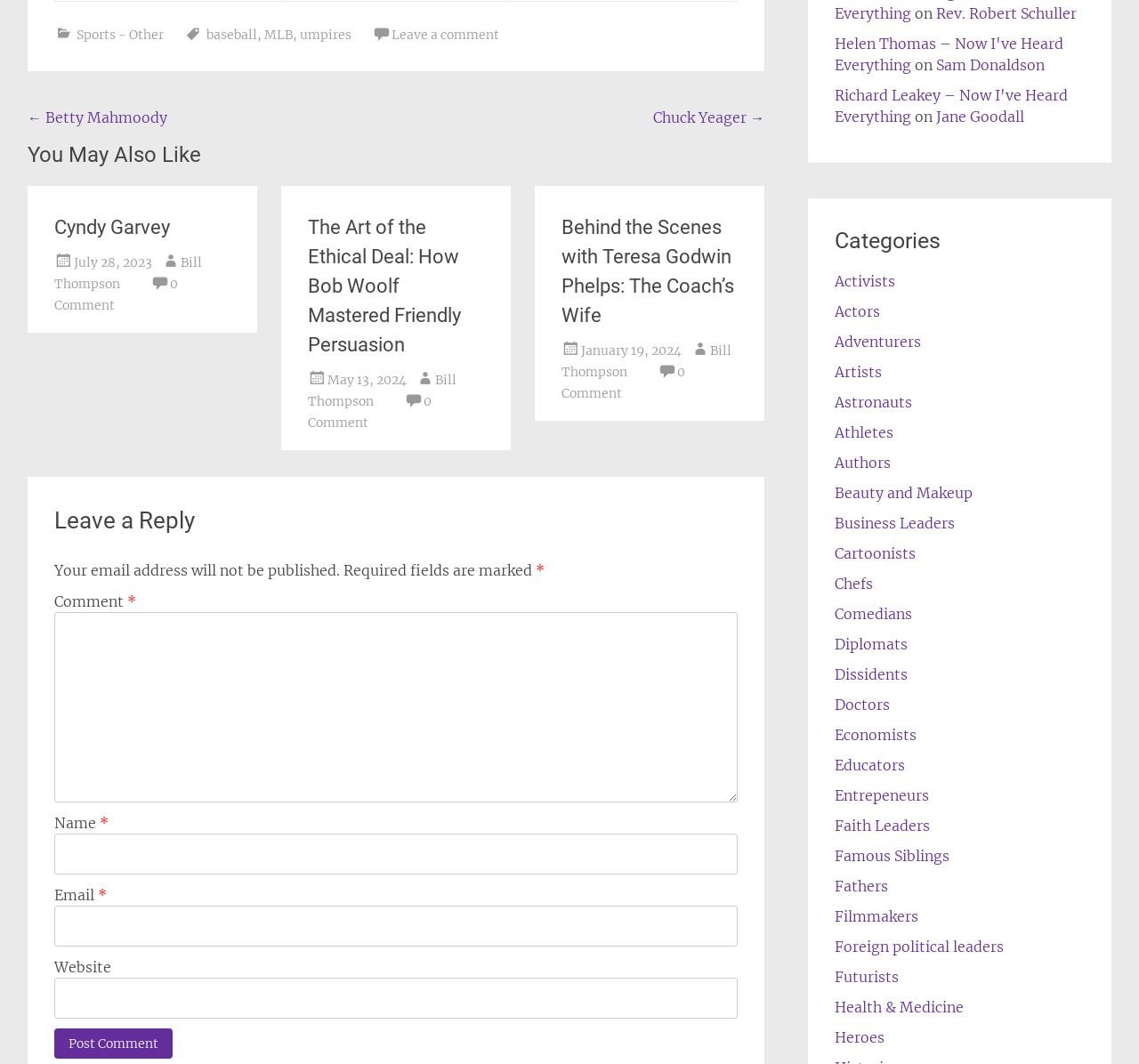What is the category of Cyndy Garvey? From the image, respond with a single word or brief phrase.

Activists